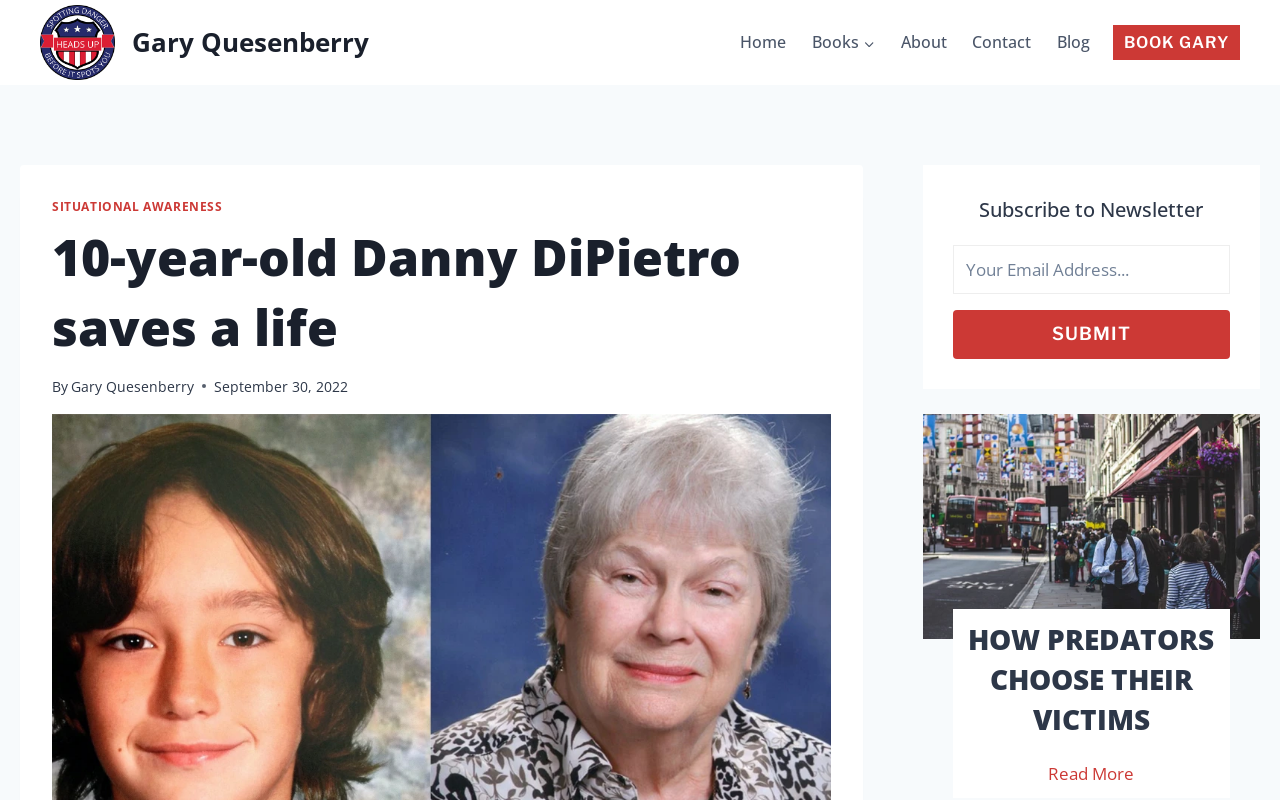Locate and provide the bounding box coordinates for the HTML element that matches this description: "name="kb_field_2" placeholder="Your Email Address..."".

[0.744, 0.306, 0.961, 0.368]